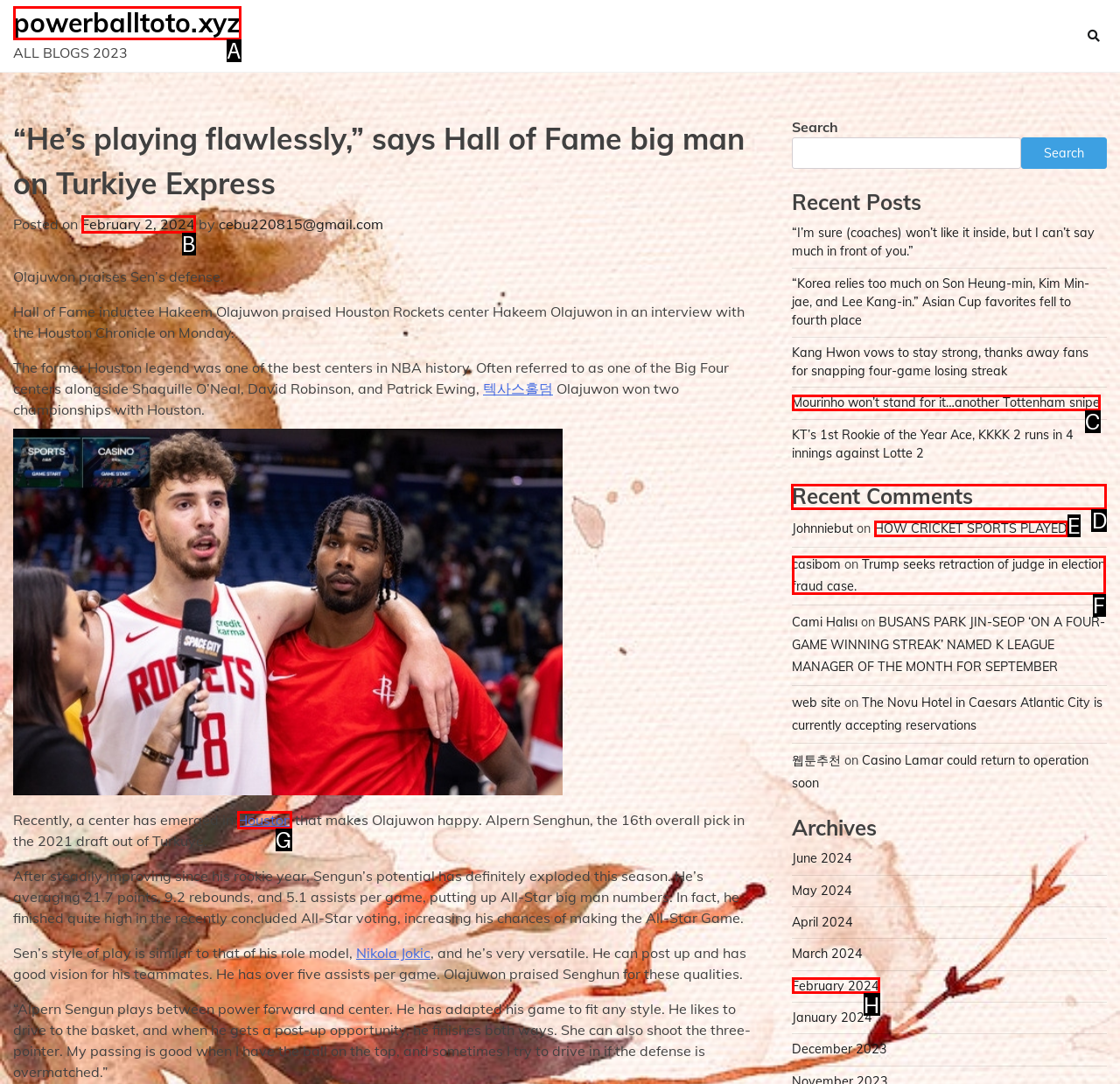Point out the letter of the HTML element you should click on to execute the task: Check recent comments
Reply with the letter from the given options.

D